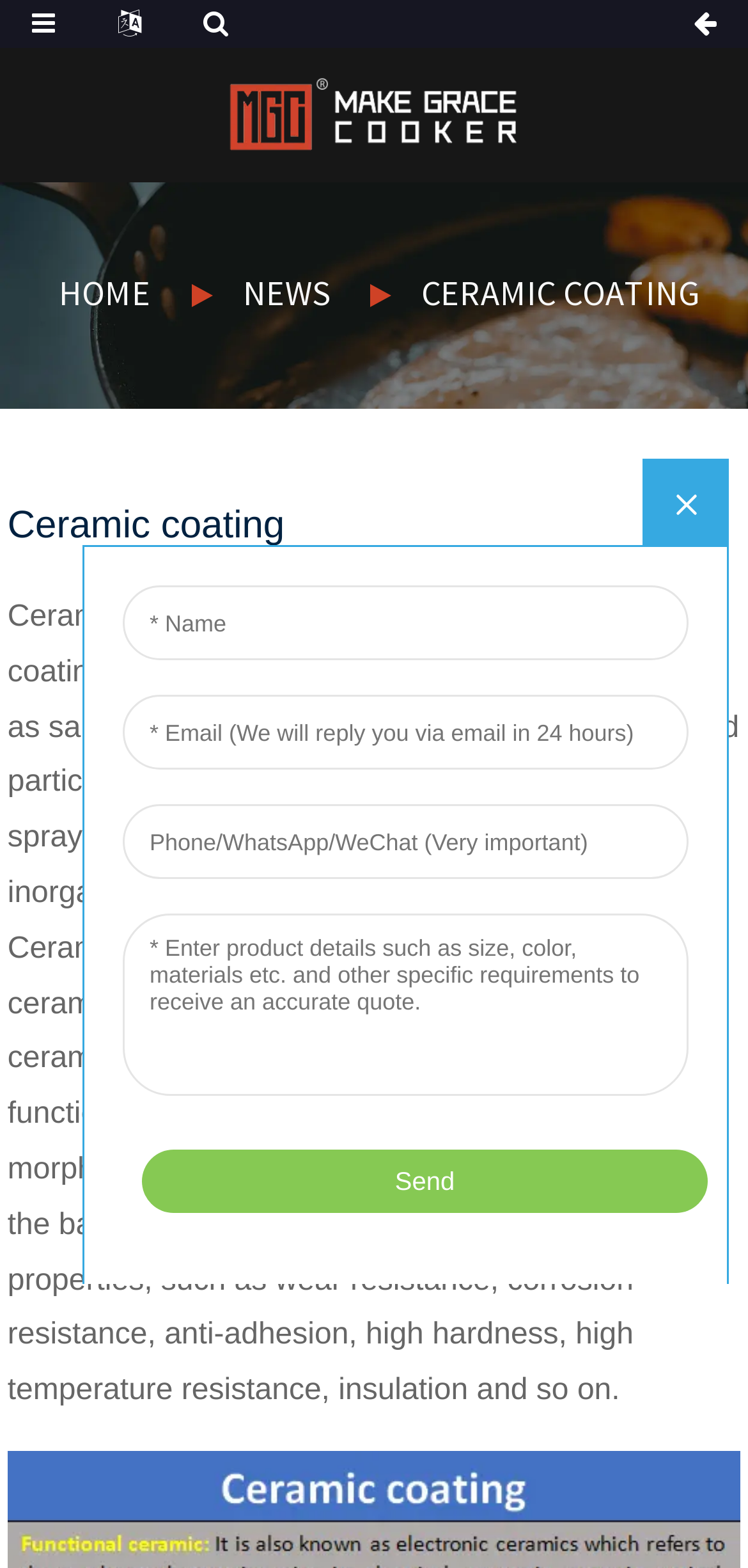What is the purpose of ceramic coating?
Using the image, respond with a single word or phrase.

To give new properties